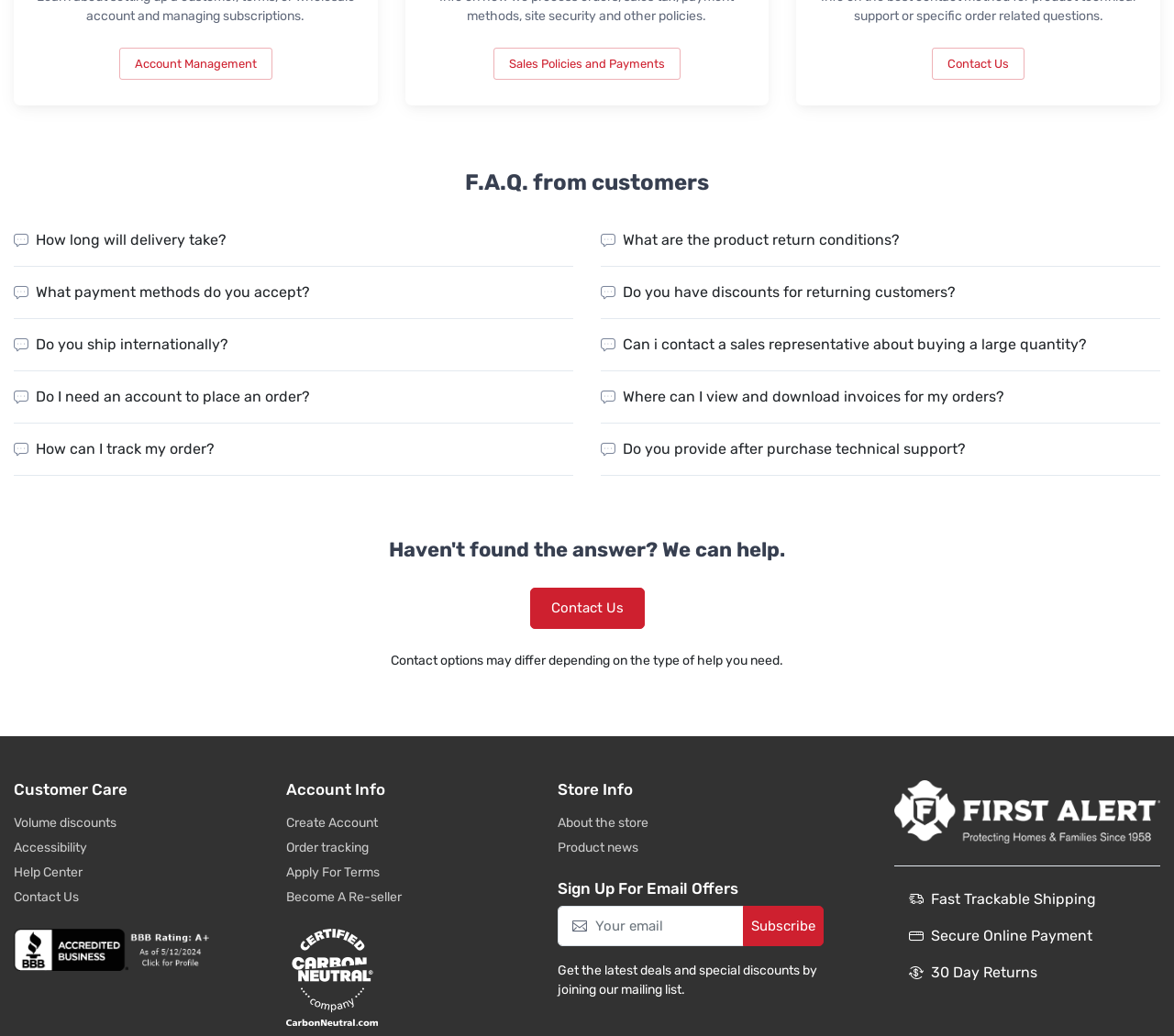Locate the bounding box coordinates of the area to click to fulfill this instruction: "View 'How long will delivery take?' FAQ". The bounding box should be presented as four float numbers between 0 and 1, in the order [left, top, right, bottom].

[0.03, 0.221, 0.193, 0.242]